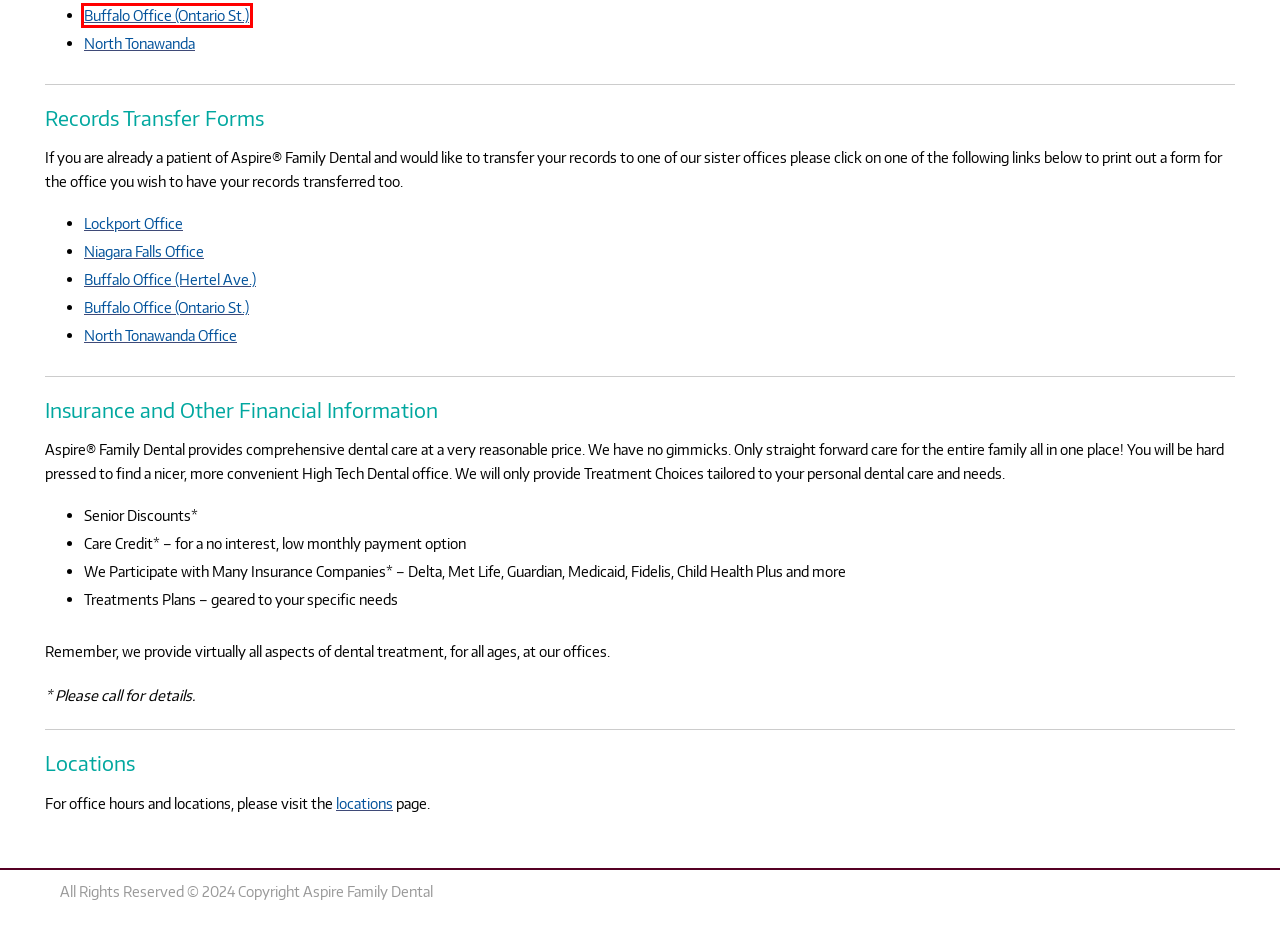With the provided webpage screenshot containing a red bounding box around a UI element, determine which description best matches the new webpage that appears after clicking the selected element. The choices are:
A. Aspire Dental Buffalo, NY Office (Hertel Ave.) New Patient Forms : Aspire Family Dental
B. Aspire Dental North Tonawanda, NY Office New Patient Forms : Aspire Family Dental
C. Animation Collection : Aspire Family Dental
D. Aspire Dental Niagara Falls, NY Office New Patient Forms : Aspire Family Dental
E. Patient info : Aspire Family Dental
F. About Us : Aspire Family Dental
G. Locations : Aspire Family Dental
H. Aspire Dental Buffalo, NY Office (Ontario St.) New Patient Forms : Aspire Family Dental

H